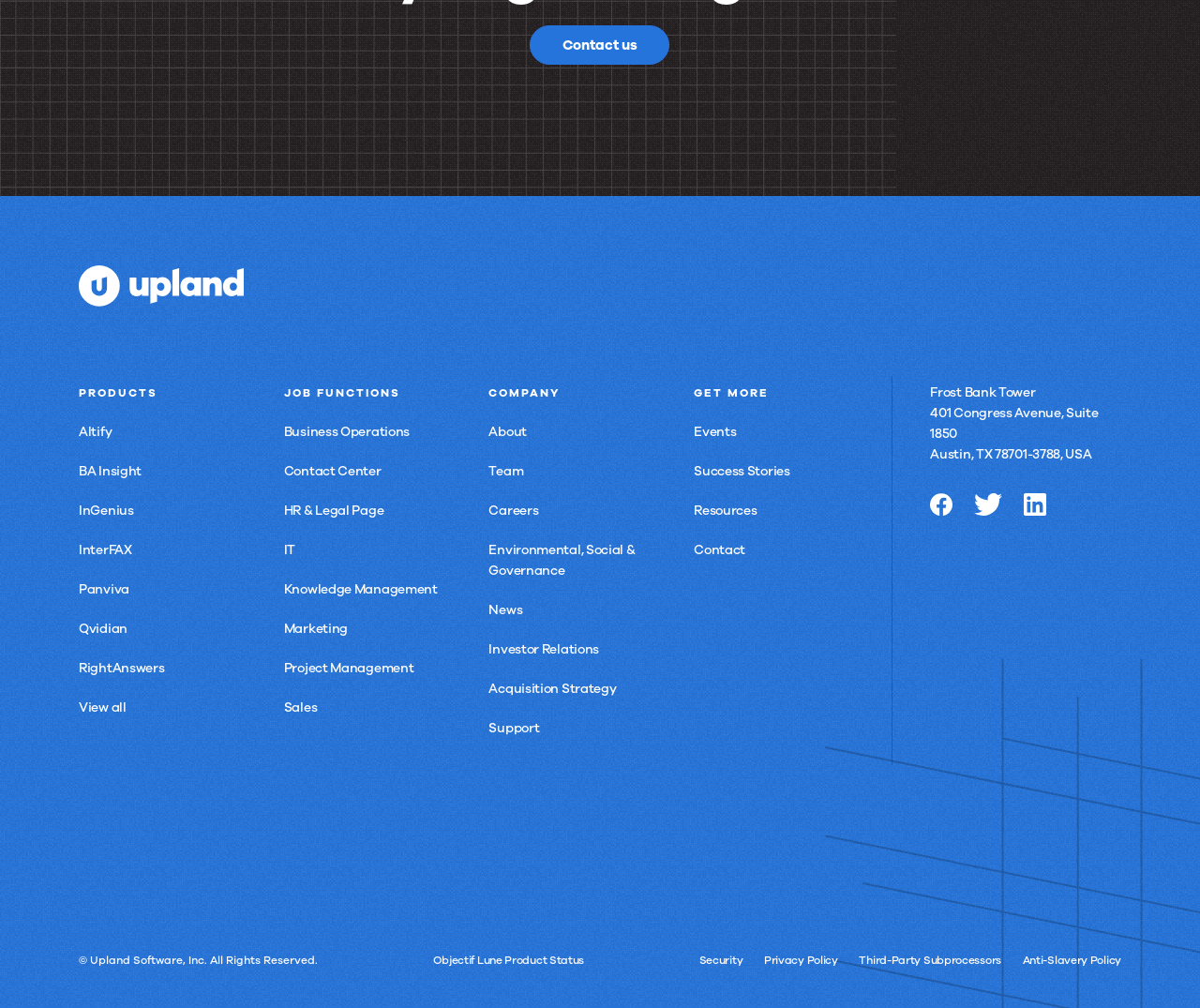Can you identify the bounding box coordinates of the clickable region needed to carry out this instruction: 'View all products'? The coordinates should be four float numbers within the range of 0 to 1, stated as [left, top, right, bottom].

[0.066, 0.692, 0.105, 0.713]